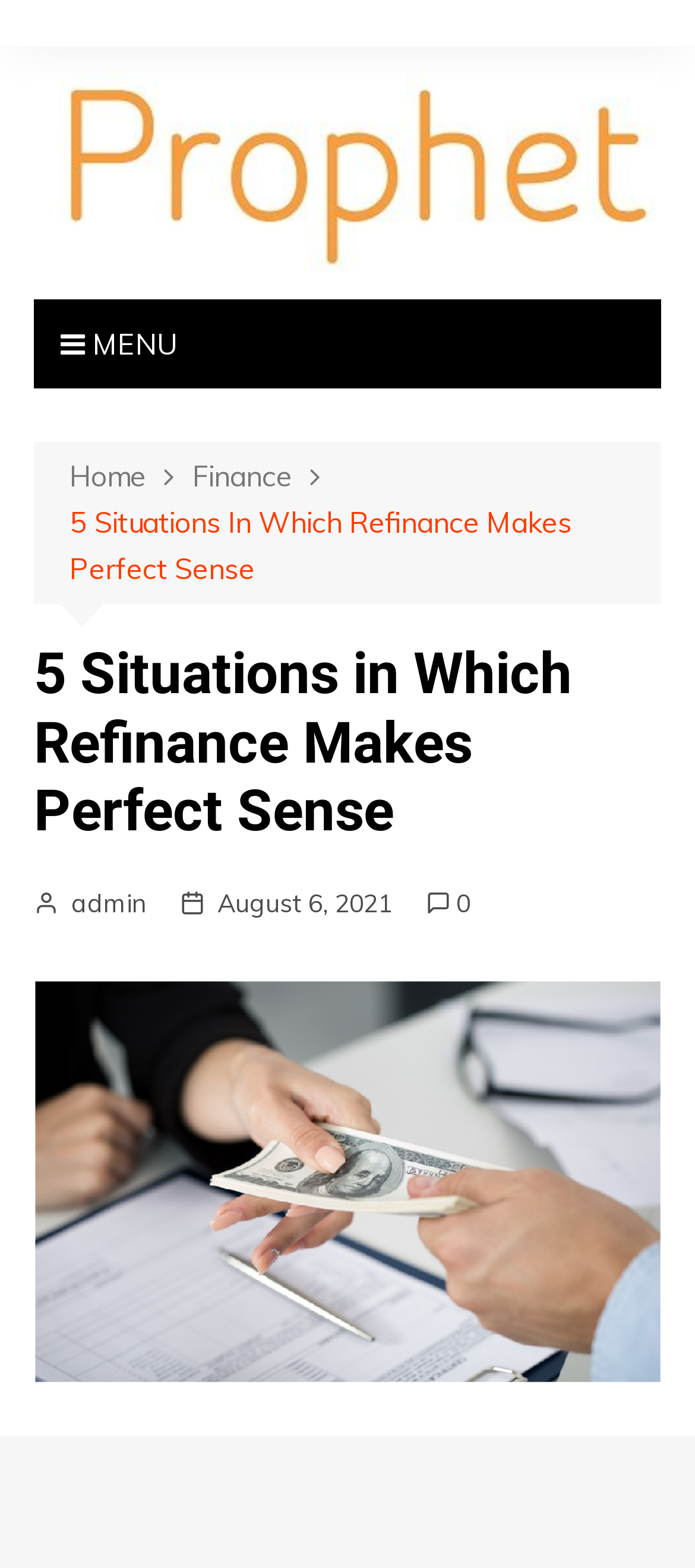Point out the bounding box coordinates of the section to click in order to follow this instruction: "Toggle the mega menu".

None